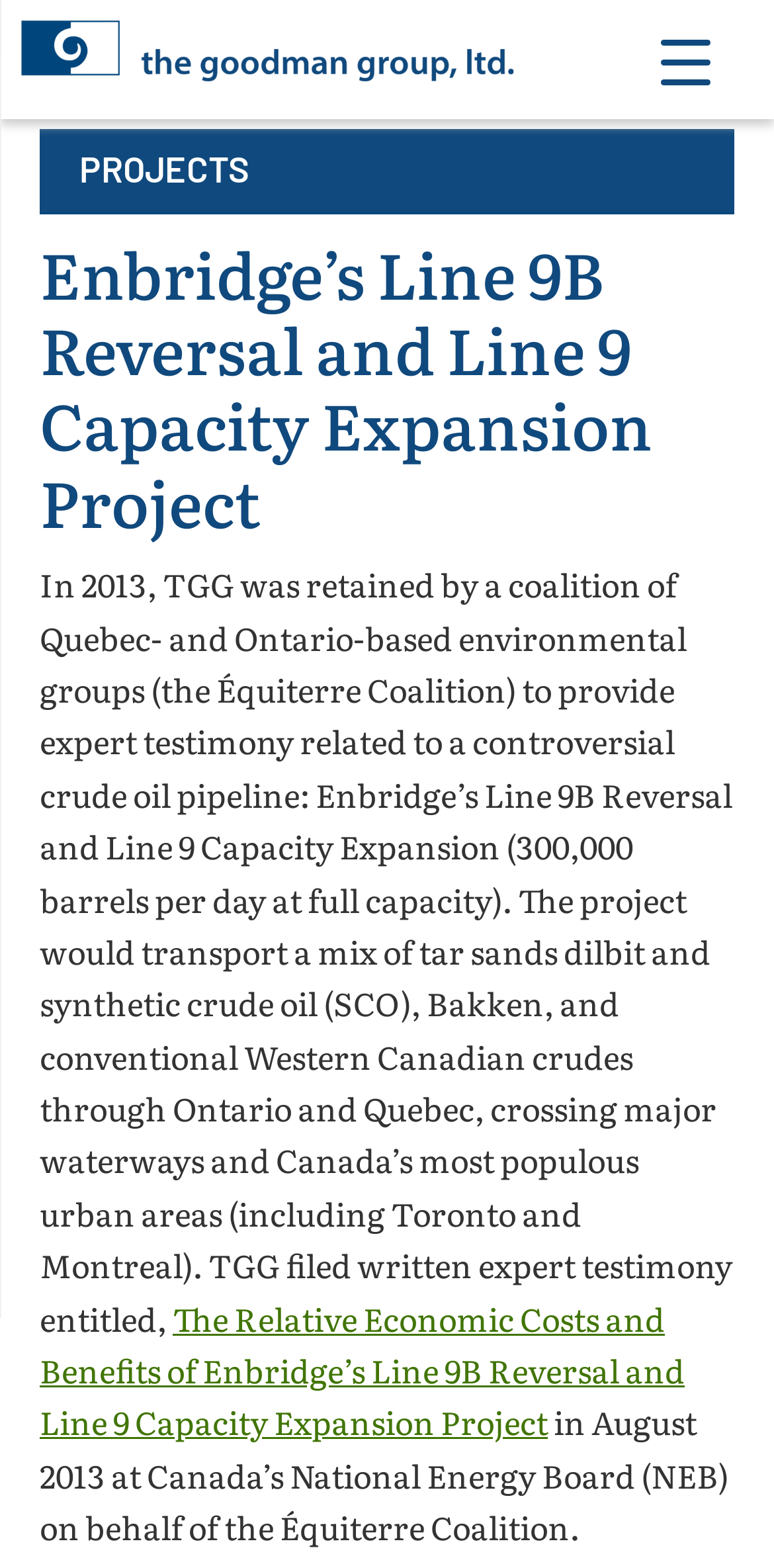Create a detailed narrative describing the layout and content of the webpage.

The webpage is about Enbridge's Line 9B Reversal and Line 9 Capacity Expansion Project, with a focus on the expert testimony provided by The Goodman Group (TGG) in 2013. 

At the top left of the page, there is a link to The Goodman Group, accompanied by an image with the same name. 

To the right of the image, there is a search bar with a label "Search for:" and a search box. 

Below the search bar, there is a heading "PROJECTS" in a prominent position. Under this heading, there is a subheading "Enbridge’s Line 9B Reversal and Line 9 Capacity Expansion Project" followed by a block of text that describes the project, including its capacity, the types of oil it would transport, and the areas it would cross. 

The text also mentions that TGG filed written expert testimony on behalf of the Équiterre Coalition, and provides a link to the testimony, titled "The Relative Economic Costs and Benefits of Enbridge’s Line 9B Reversal and Line 9 Capacity Expansion Project". 

At the bottom right of the page, there is a button labeled "Menu Trigger" that controls a menu container.